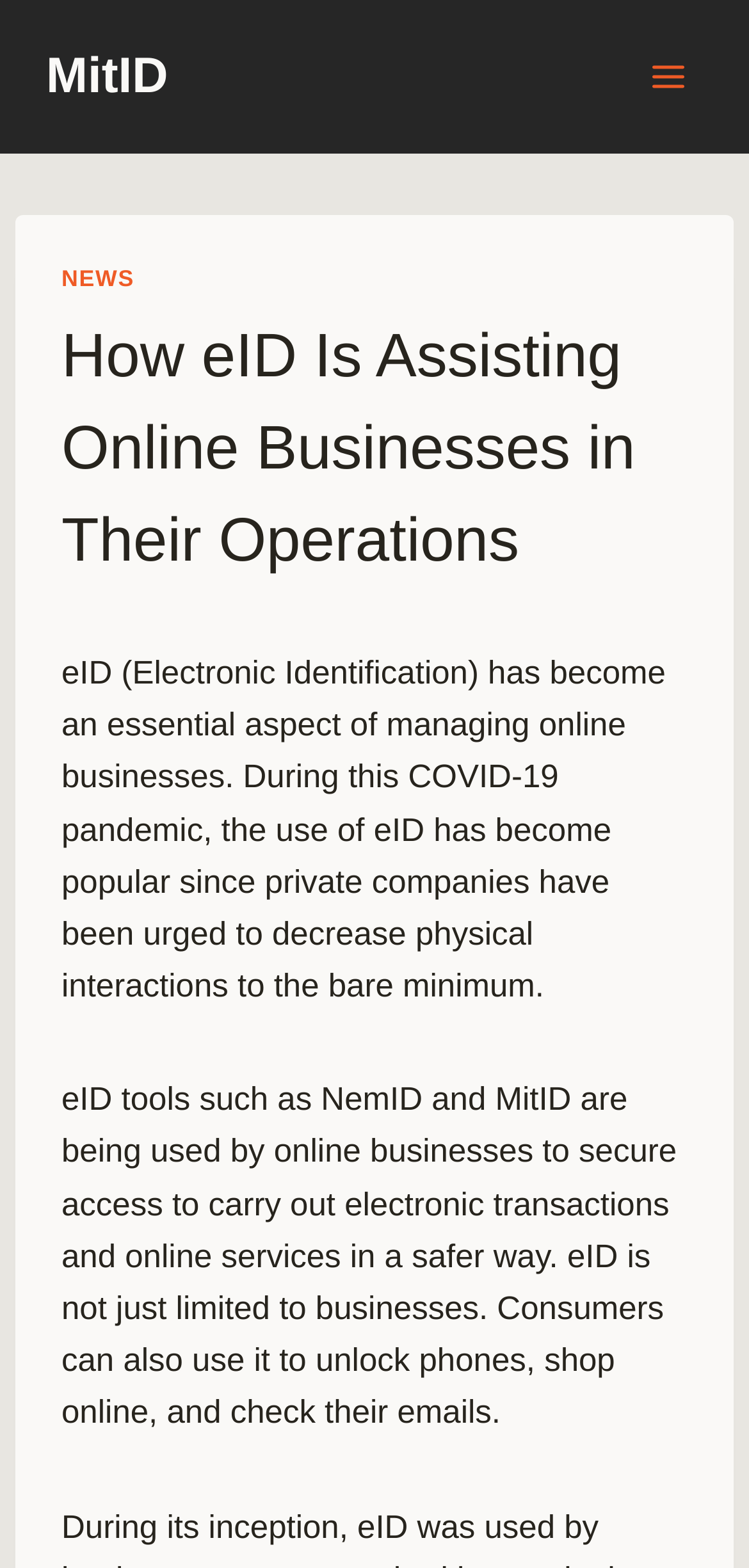Locate the heading on the webpage and return its text.

How eID Is Assisting Online Businesses in Their Operations